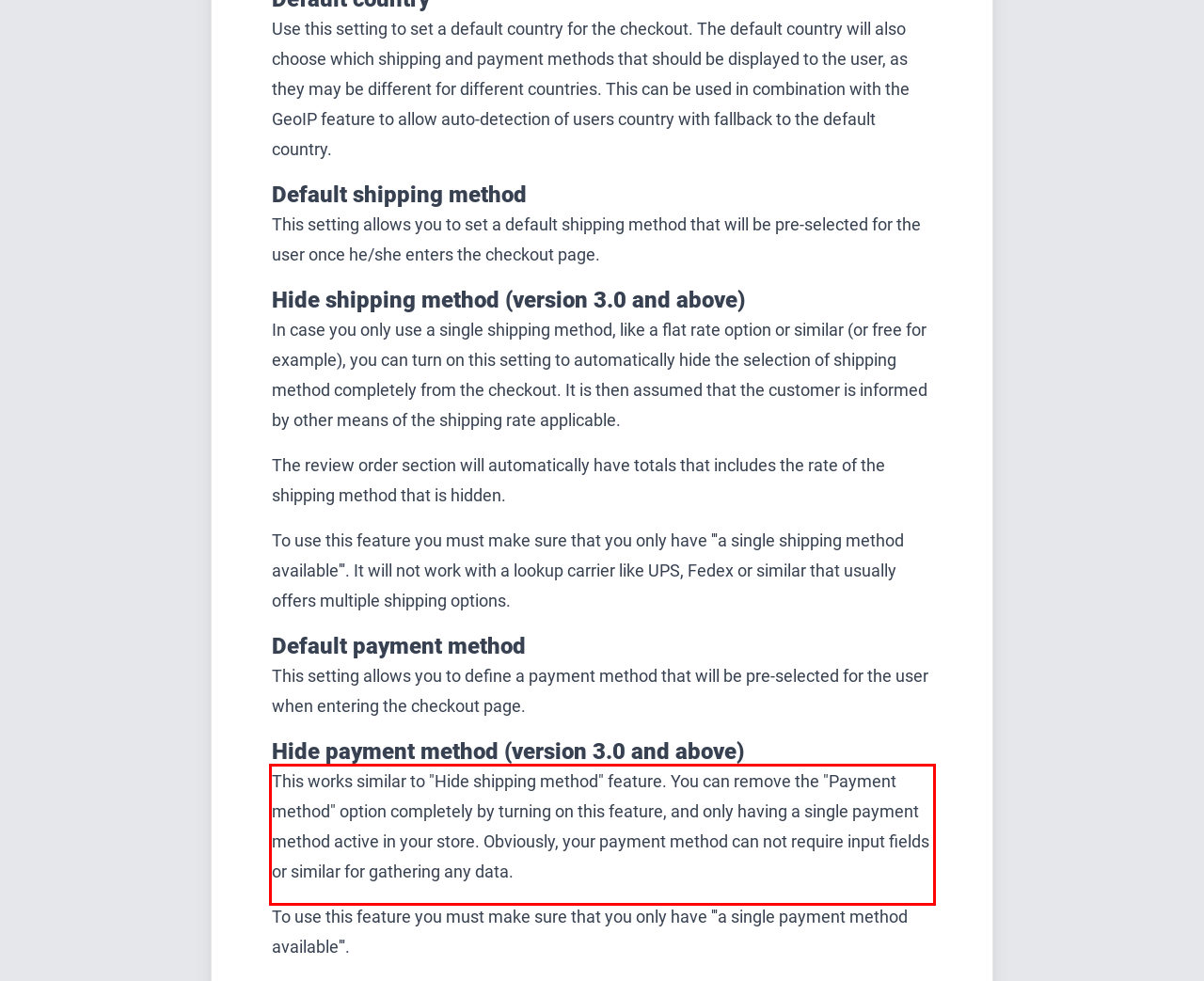Analyze the screenshot of a webpage where a red rectangle is bounding a UI element. Extract and generate the text content within this red bounding box.

This works similar to "Hide shipping method" feature. You can remove the "Payment method" option completely by turning on this feature, and only having a single payment method active in your store. Obviously, your payment method can not require input fields or similar for gathering any data.